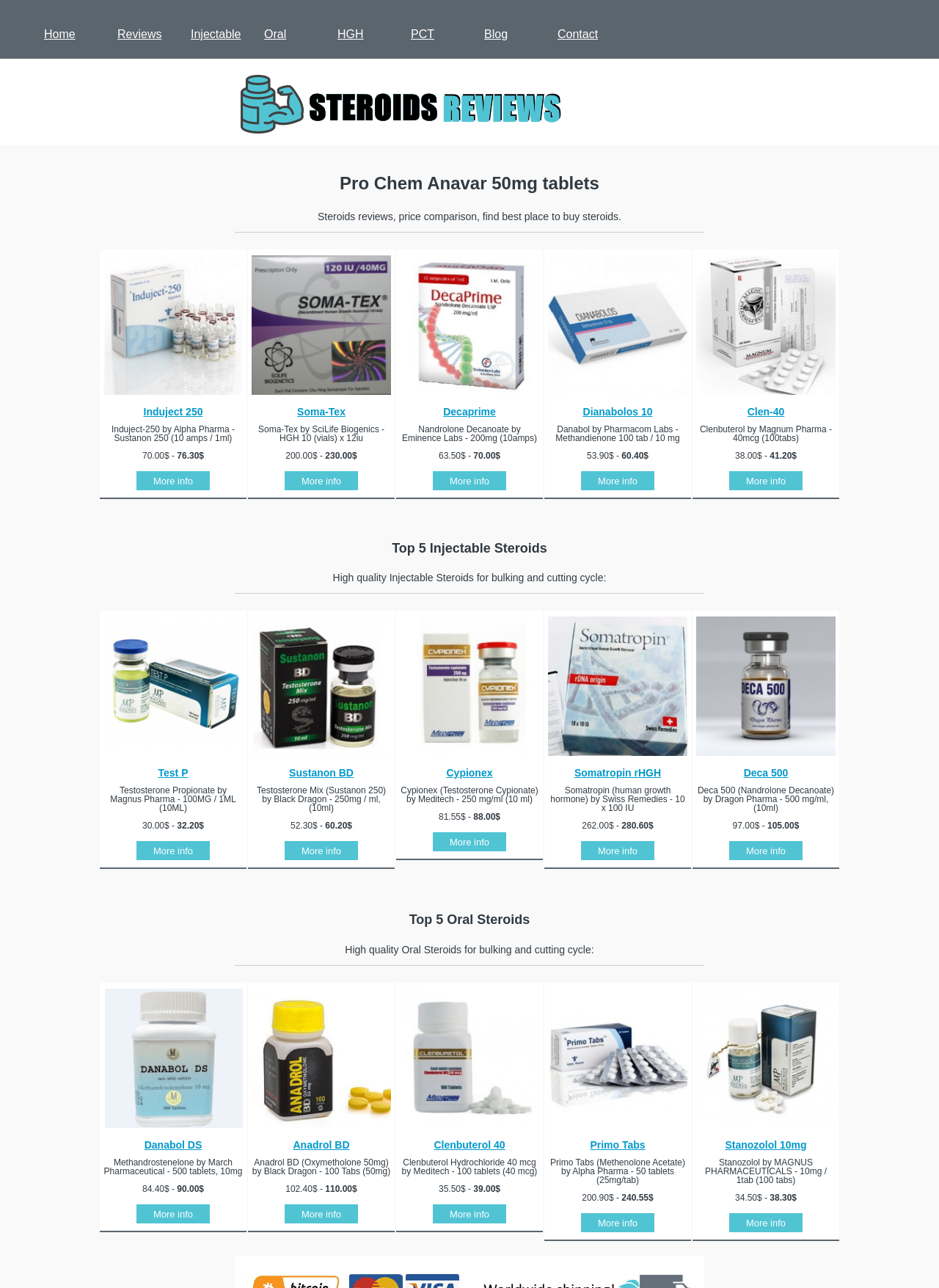Kindly respond to the following question with a single word or a brief phrase: 
What is the payment method accepted by this website?

Bitcoin